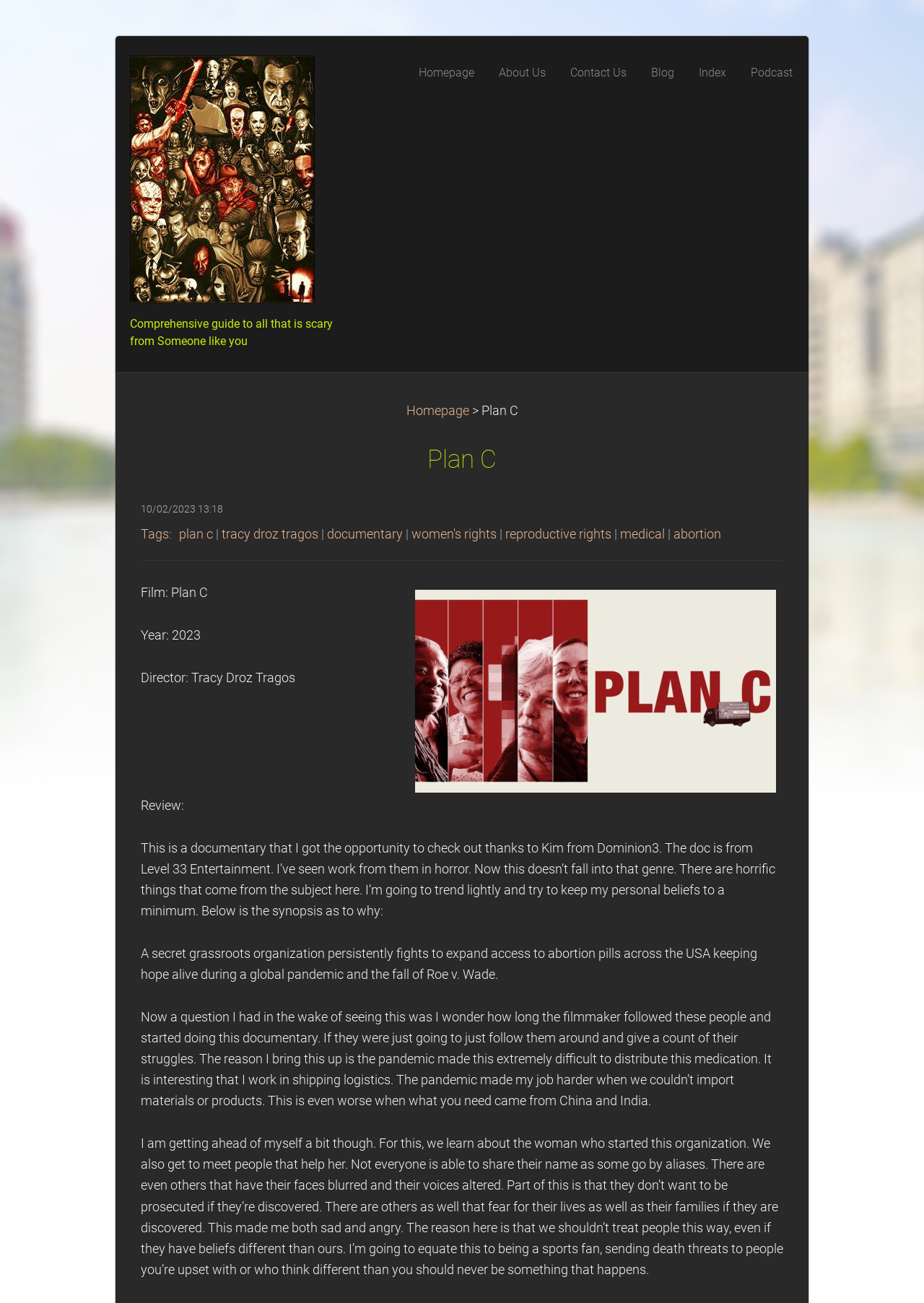Using the provided element description, identify the bounding box coordinates as (top-left x, top-left y, bottom-right x, bottom-right y). Ensure all values are between 0 and 1. Description: Index

[0.744, 0.043, 0.798, 0.068]